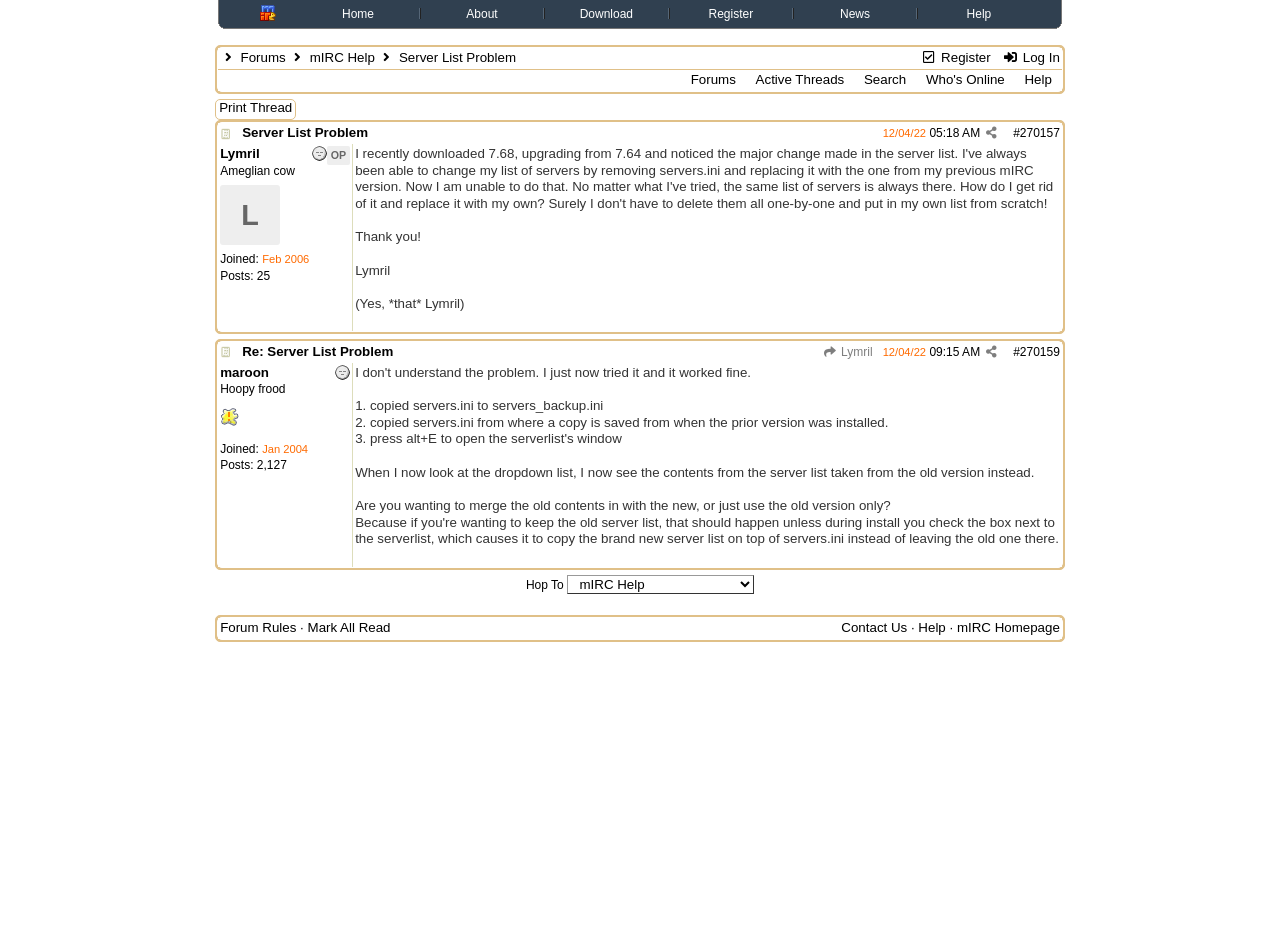Please provide a comprehensive response to the question based on the details in the image: What is the name of the software discussed in this forum?

The name of the software discussed in this forum is mIRC, which can be inferred from the navigation menu at the top of the page, where 'mIRC Home', 'About', 'Download', 'Register', 'News', and 'Help' are listed as options.